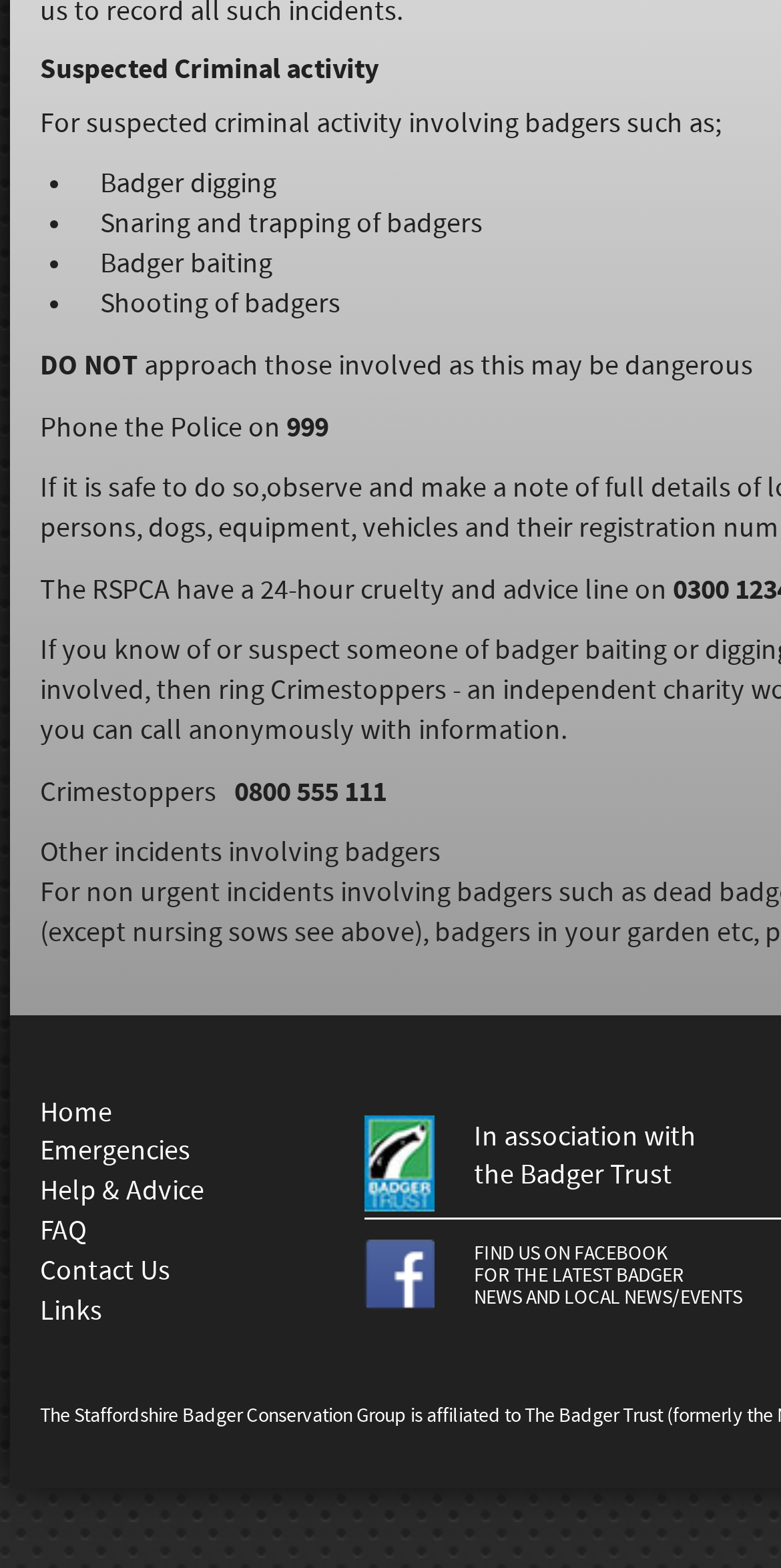Given the element description, predict the bounding box coordinates in the format (top-left x, top-left y, bottom-right x, bottom-right y), using floating point numbers between 0 and 1: Home

[0.051, 0.698, 0.144, 0.721]